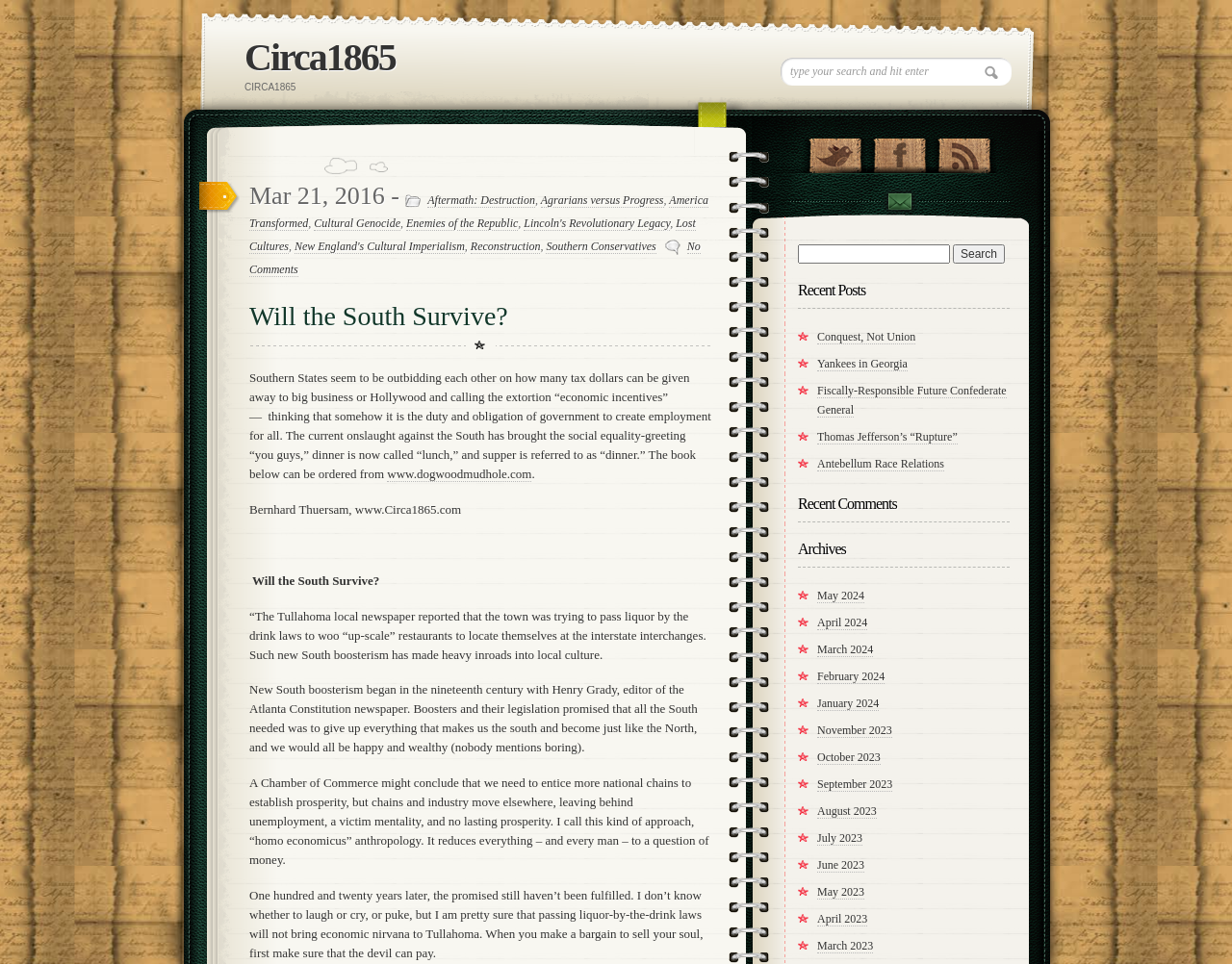What is the topic of the article?
Kindly offer a detailed explanation using the data available in the image.

The topic of the article can be found in the heading element with the text 'Will the South Survive?' which is a prominent heading on the webpage.